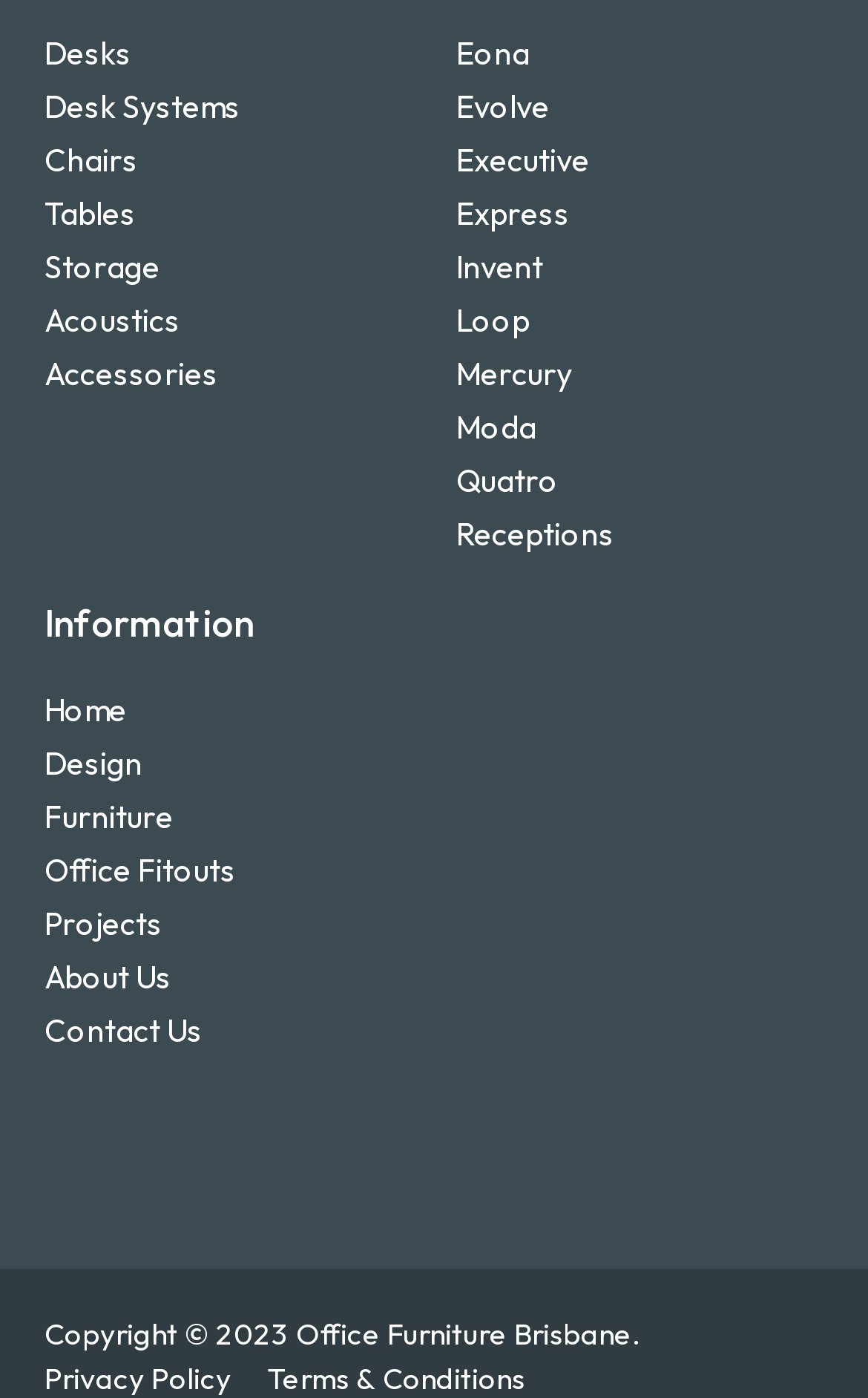Locate the bounding box coordinates of the clickable part needed for the task: "Login to the website".

None